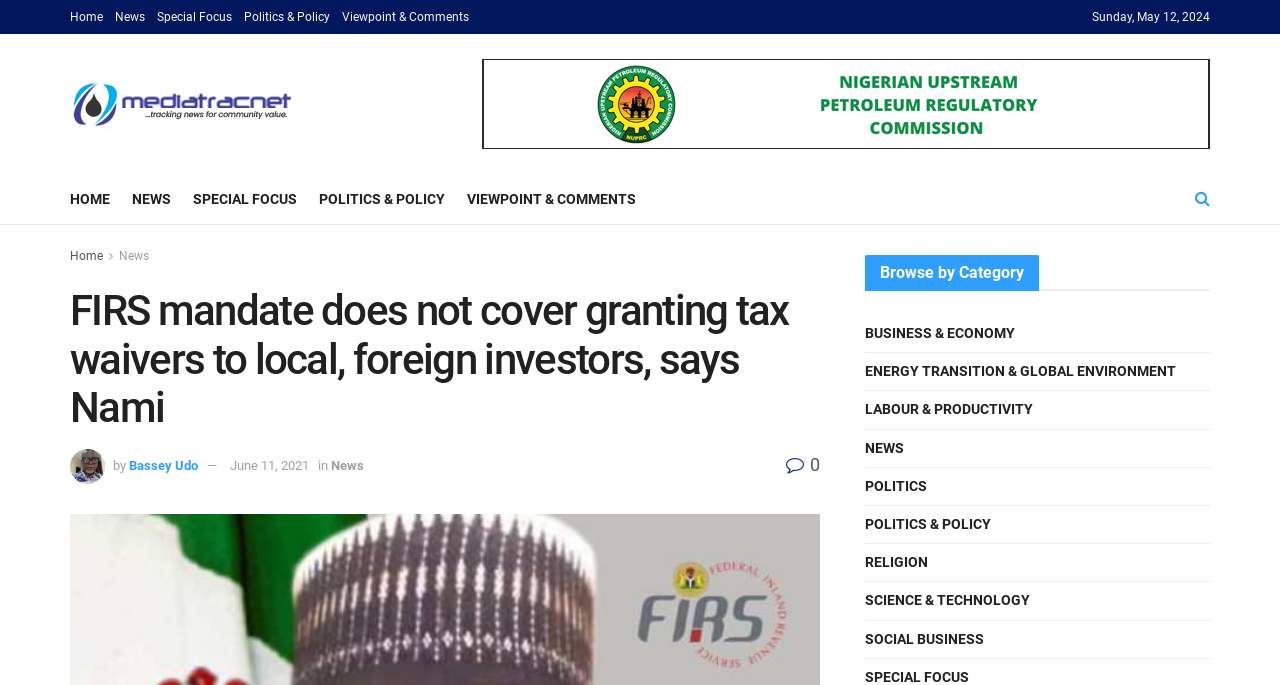Please identify the bounding box coordinates of the element that needs to be clicked to perform the following instruction: "View Mediatracnet".

[0.055, 0.12, 0.232, 0.184]